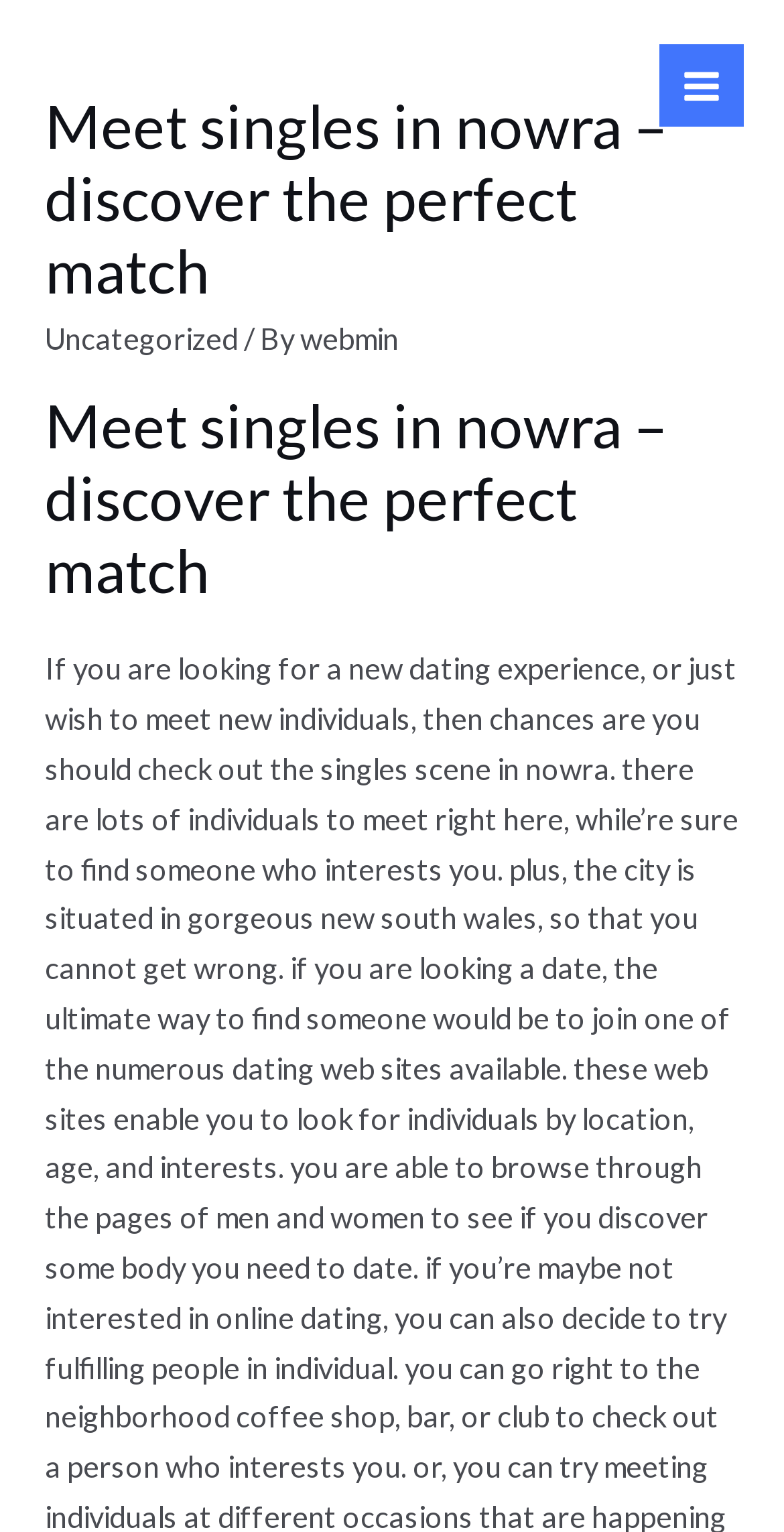Please answer the following question using a single word or phrase: 
What is the purpose of this website?

Dating